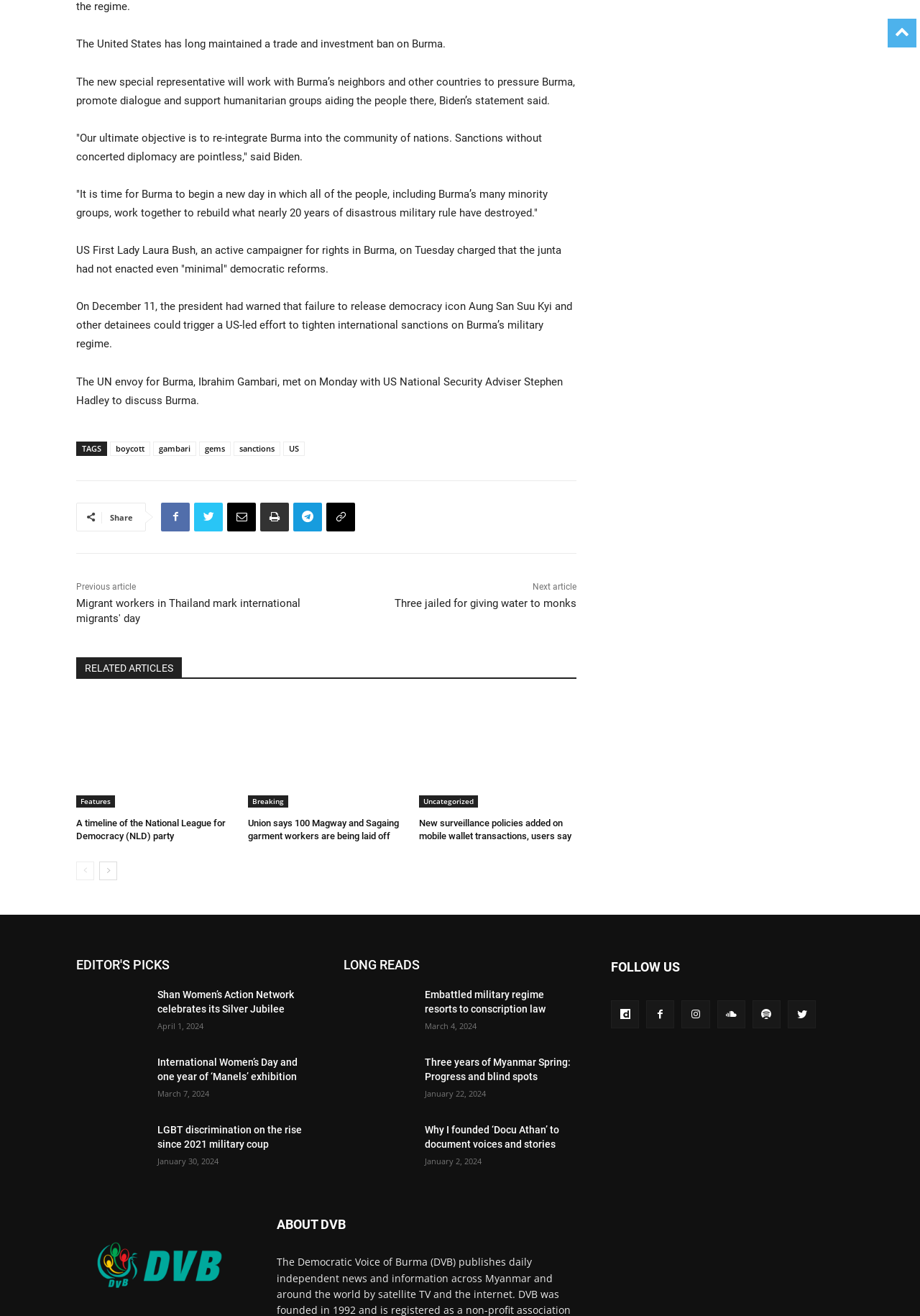Please identify the bounding box coordinates of the element that needs to be clicked to execute the following command: "Follow on Facebook". Provide the bounding box using four float numbers between 0 and 1, formatted as [left, top, right, bottom].

[0.664, 0.76, 0.695, 0.782]